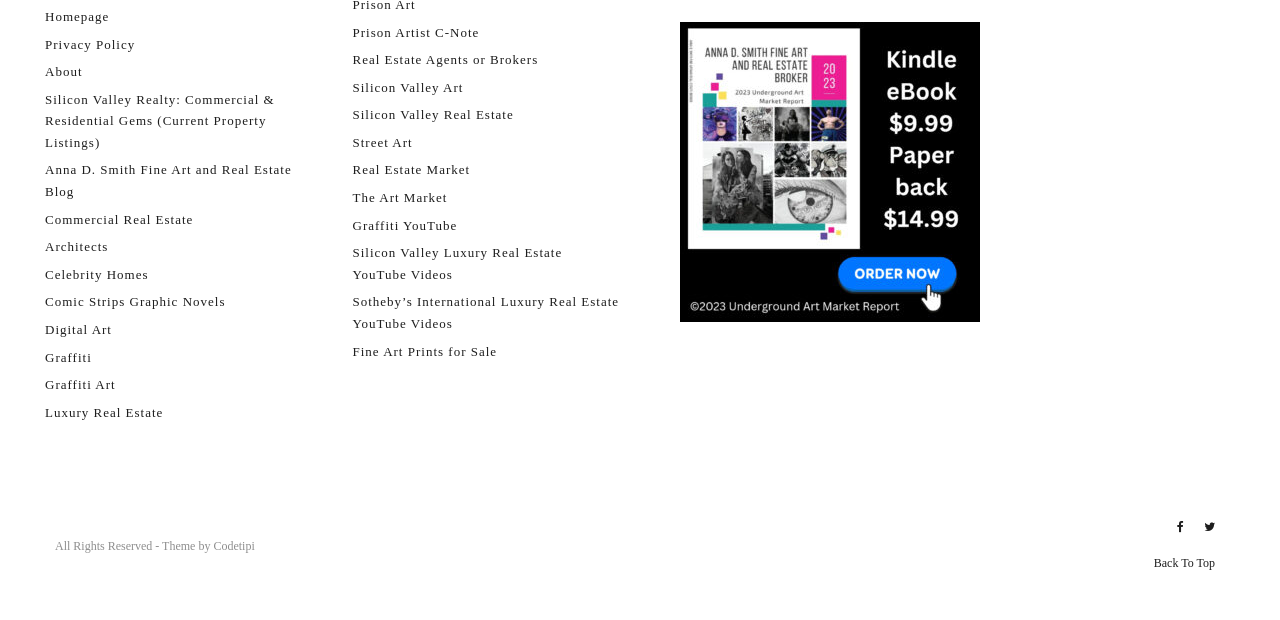Determine the bounding box coordinates of the element that should be clicked to execute the following command: "Read Anna D. Smith's Fine Art and Real Estate Blog".

[0.035, 0.262, 0.228, 0.321]